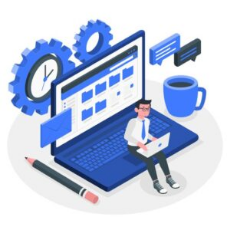Answer this question in one word or a short phrase: What is the object placed nearby the laptop?

A cup of coffee